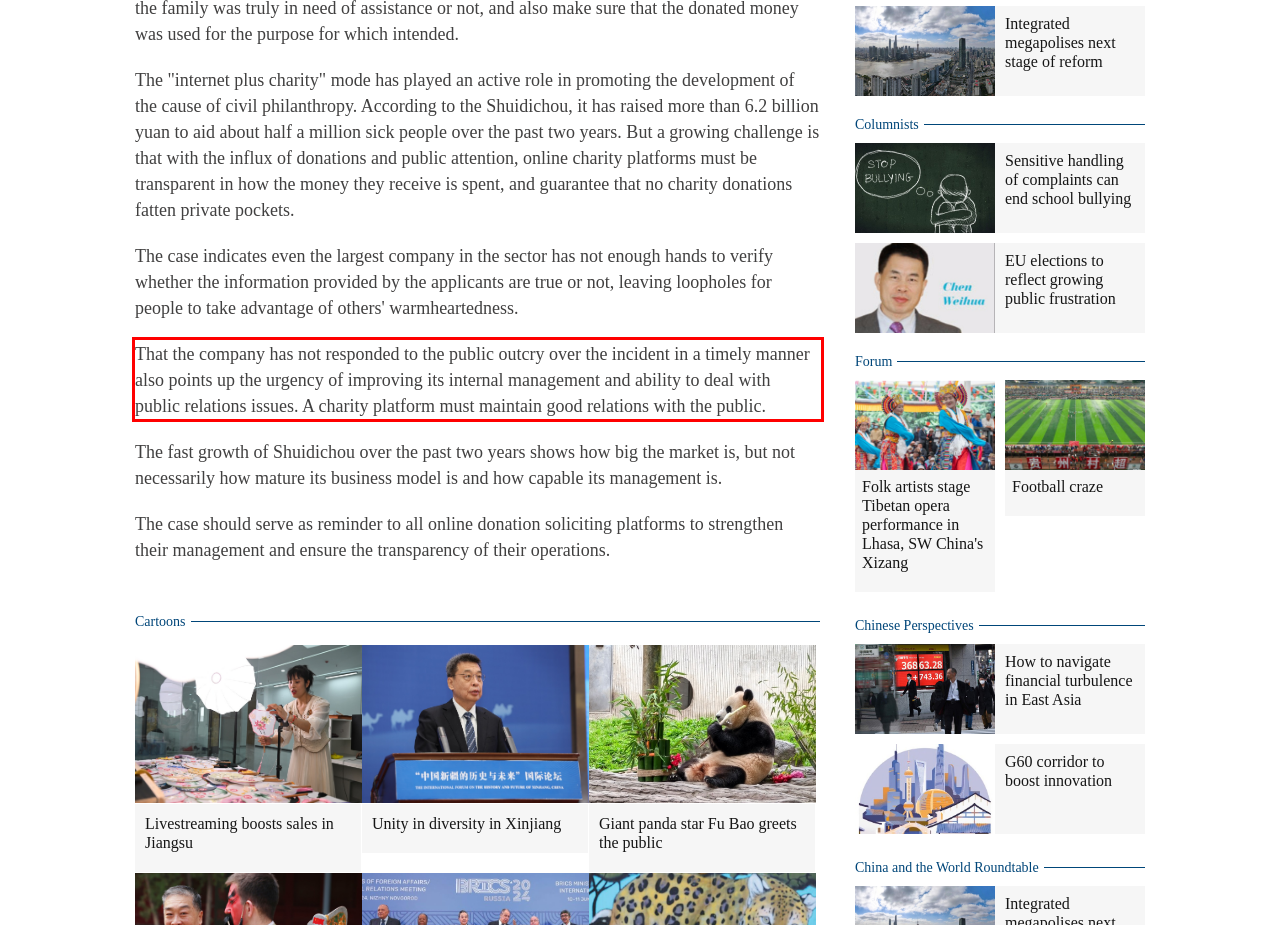Using the provided screenshot of a webpage, recognize and generate the text found within the red rectangle bounding box.

That the company has not responded to the public outcry over the incident in a timely manner also points up the urgency of improving its internal management and ability to deal with public relations issues. A charity platform must maintain good relations with the public.